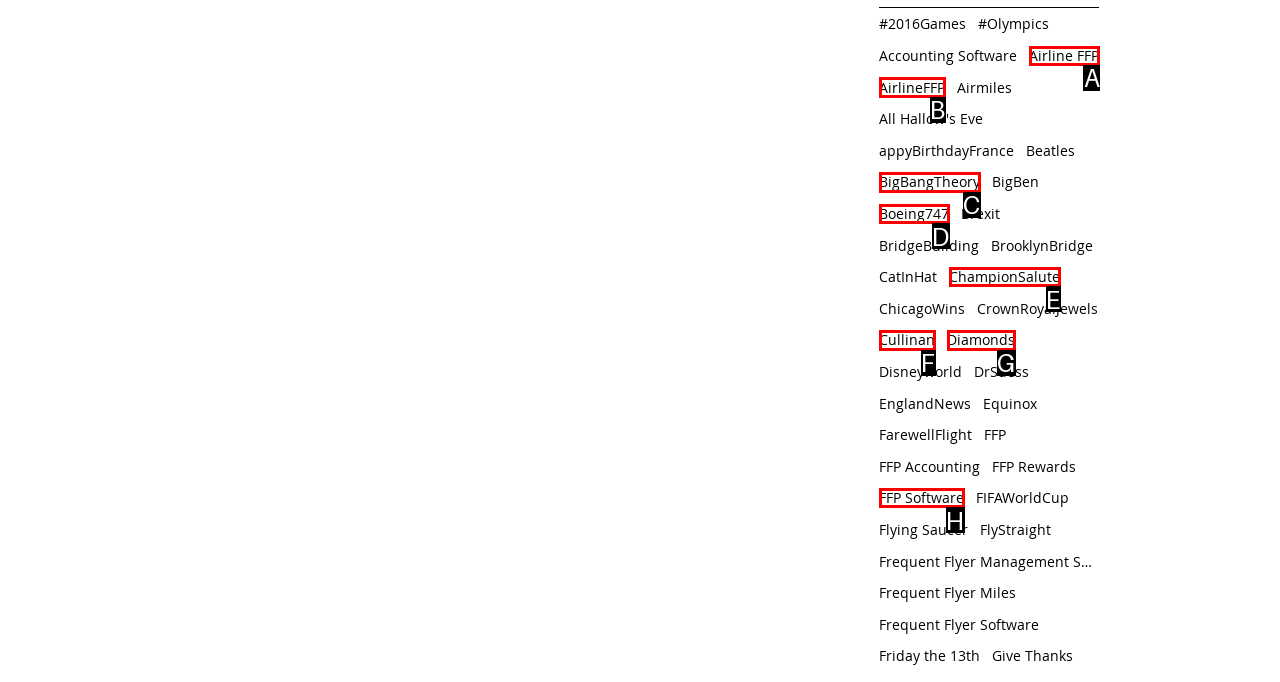Identify the HTML element to click to execute this task: Explore the Airline FFP link Respond with the letter corresponding to the proper option.

A